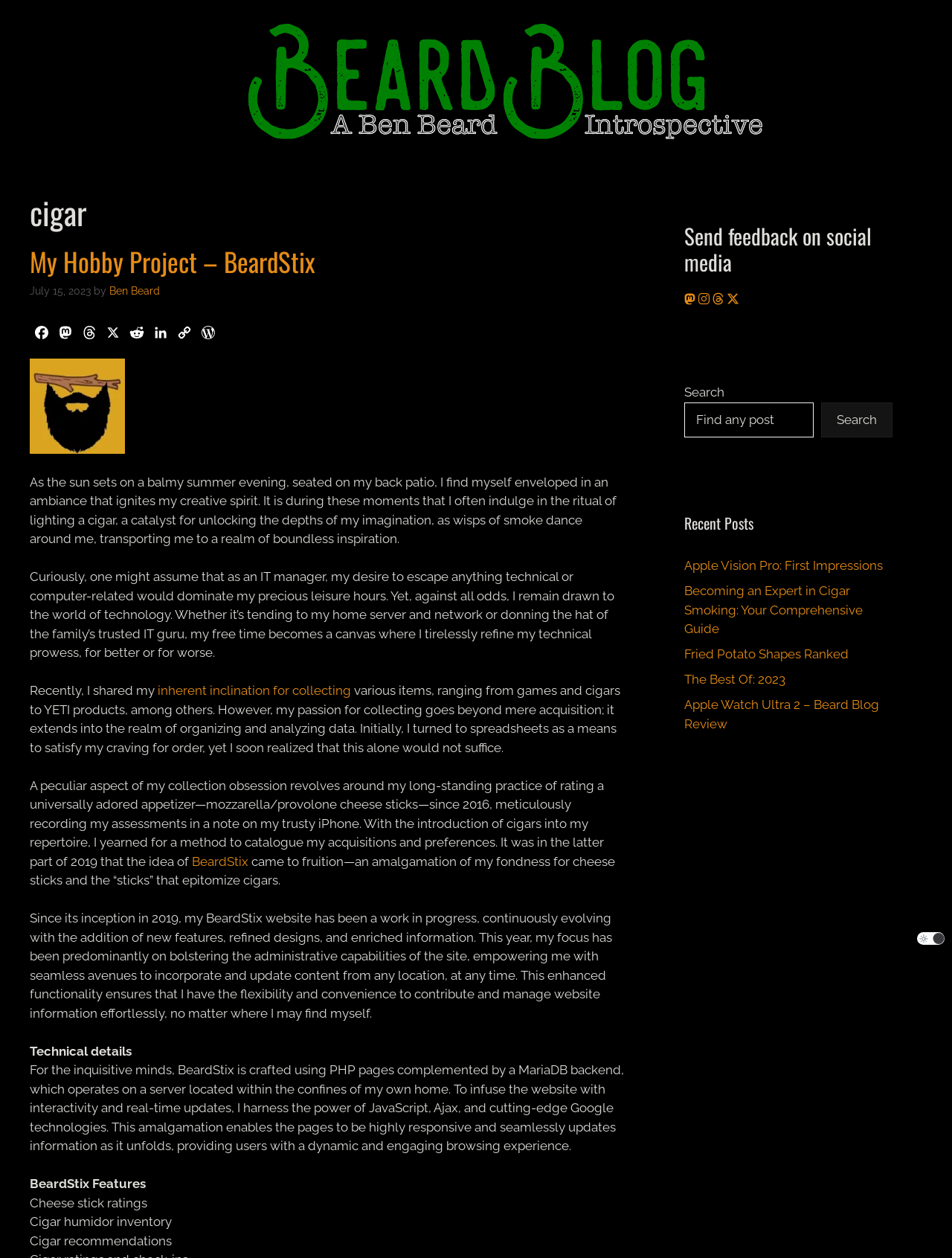Determine the bounding box coordinates of the section I need to click to execute the following instruction: "Check the 'Recent Posts' section". Provide the coordinates as four float numbers between 0 and 1, i.e., [left, top, right, bottom].

[0.719, 0.407, 0.938, 0.425]